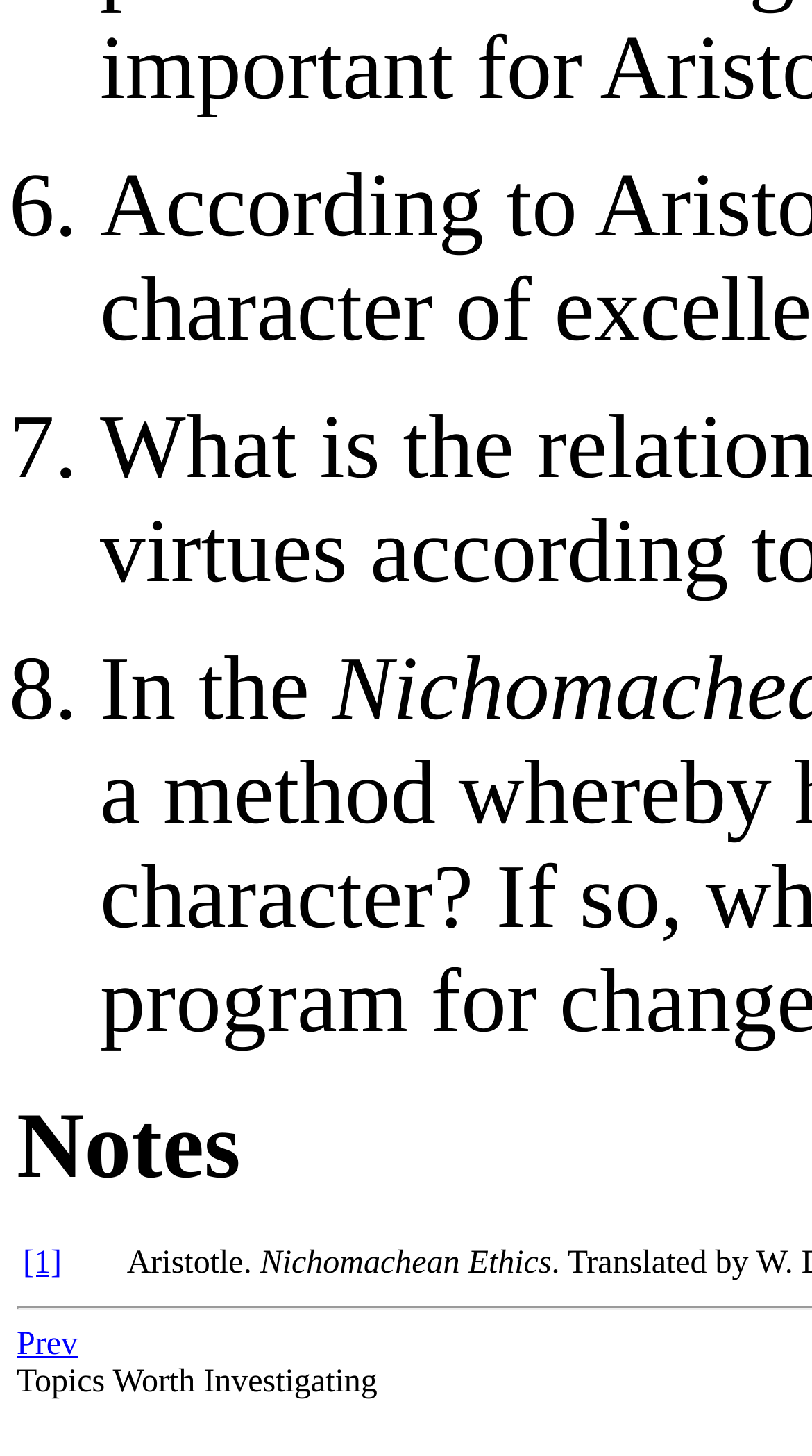Refer to the image and offer a detailed explanation in response to the question: How many links are there in the layout table cell?

I inspected the layout table cell and found only one link, which is '[1]', so there is only 1 link in the cell.